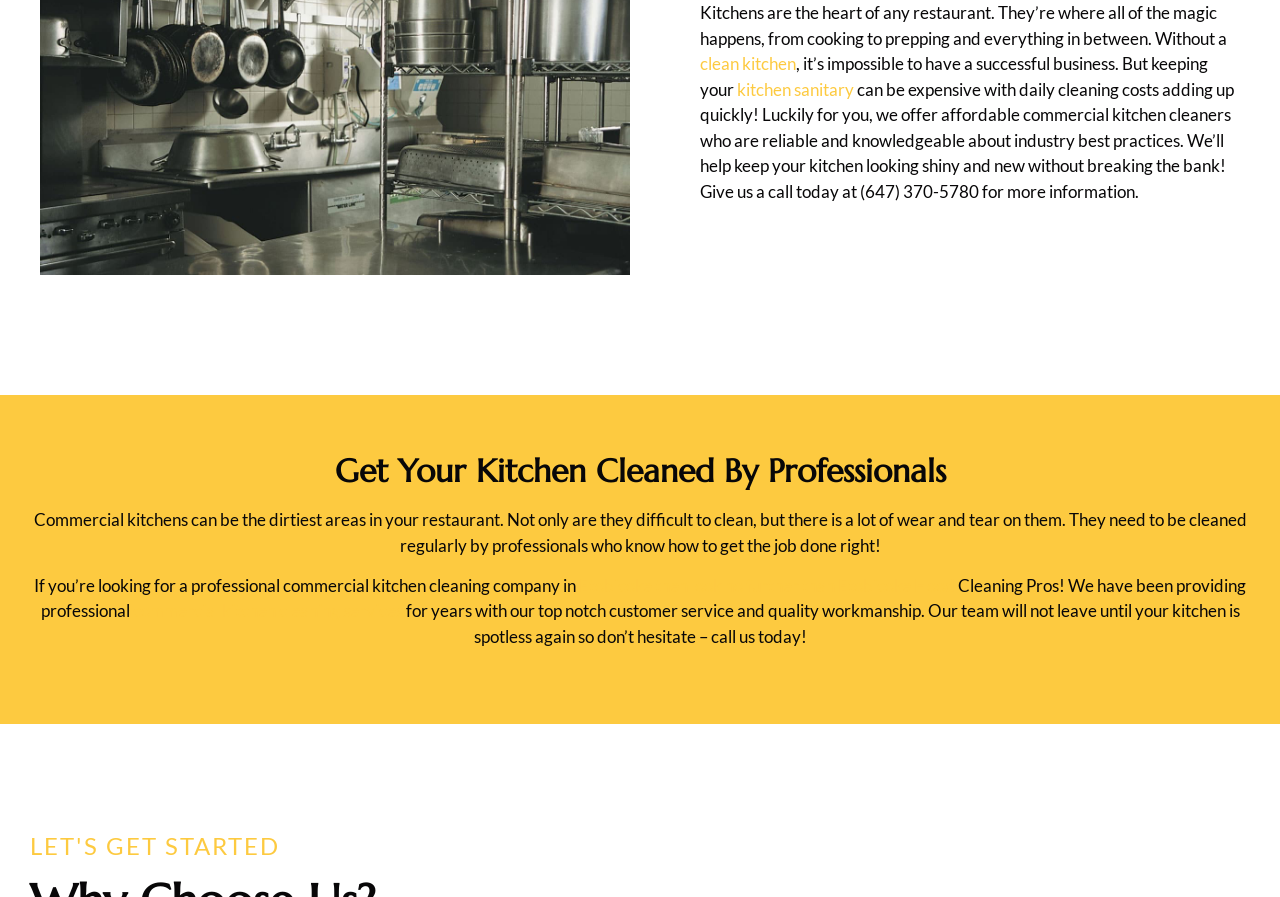What is the goal of the company's cleaning services?
Based on the visual, give a brief answer using one word or a short phrase.

To keep kitchens looking shiny and new